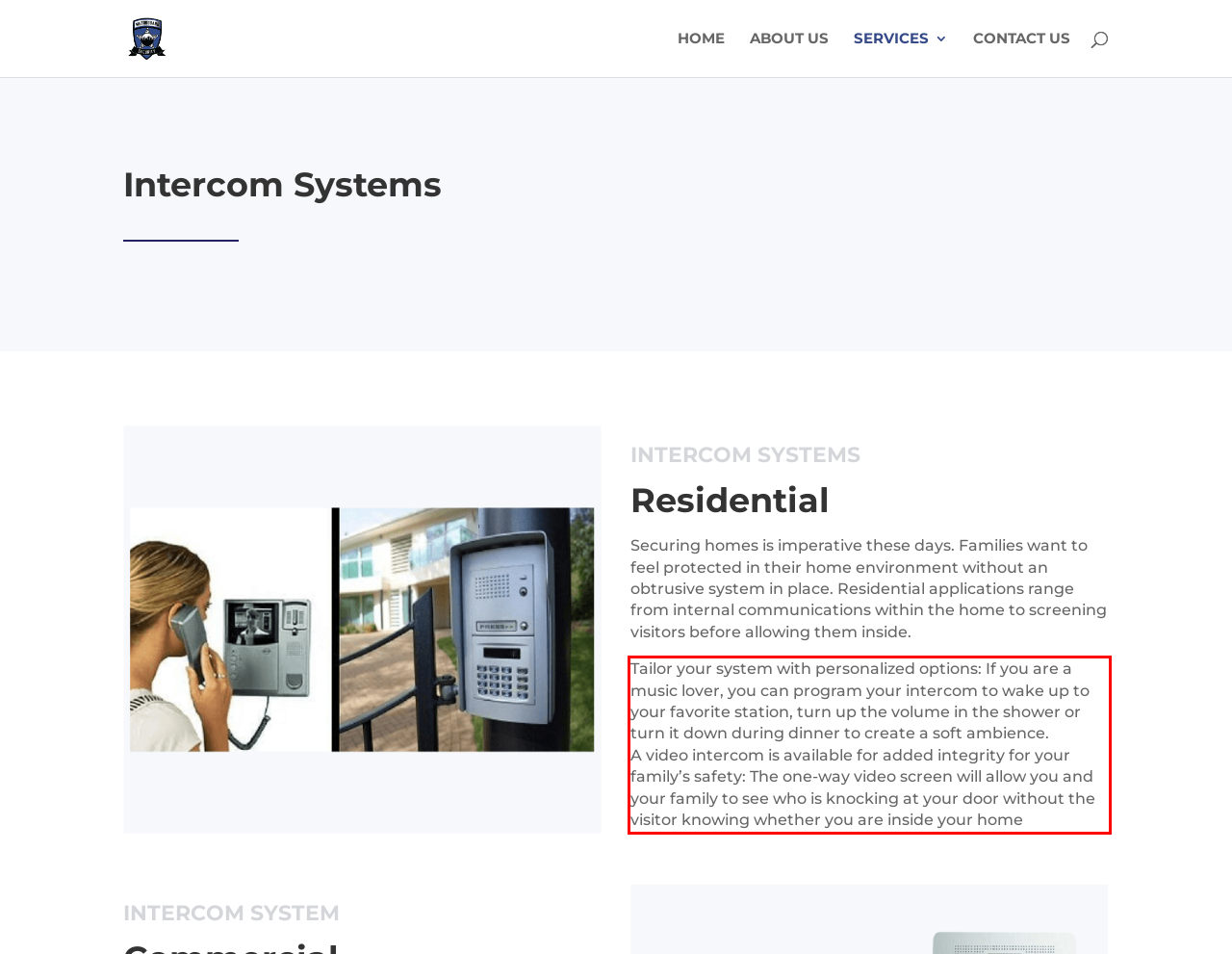Please look at the webpage screenshot and extract the text enclosed by the red bounding box.

Tailor your system with personalized options: If you are a music lover, you can program your intercom to wake up to your favorite station, turn up the volume in the shower or turn it down during dinner to create a soft ambience. A video intercom is available for added integrity for your family’s safety: The one-way video screen will allow you and your family to see who is knocking at your door without the visitor knowing whether you are inside your home